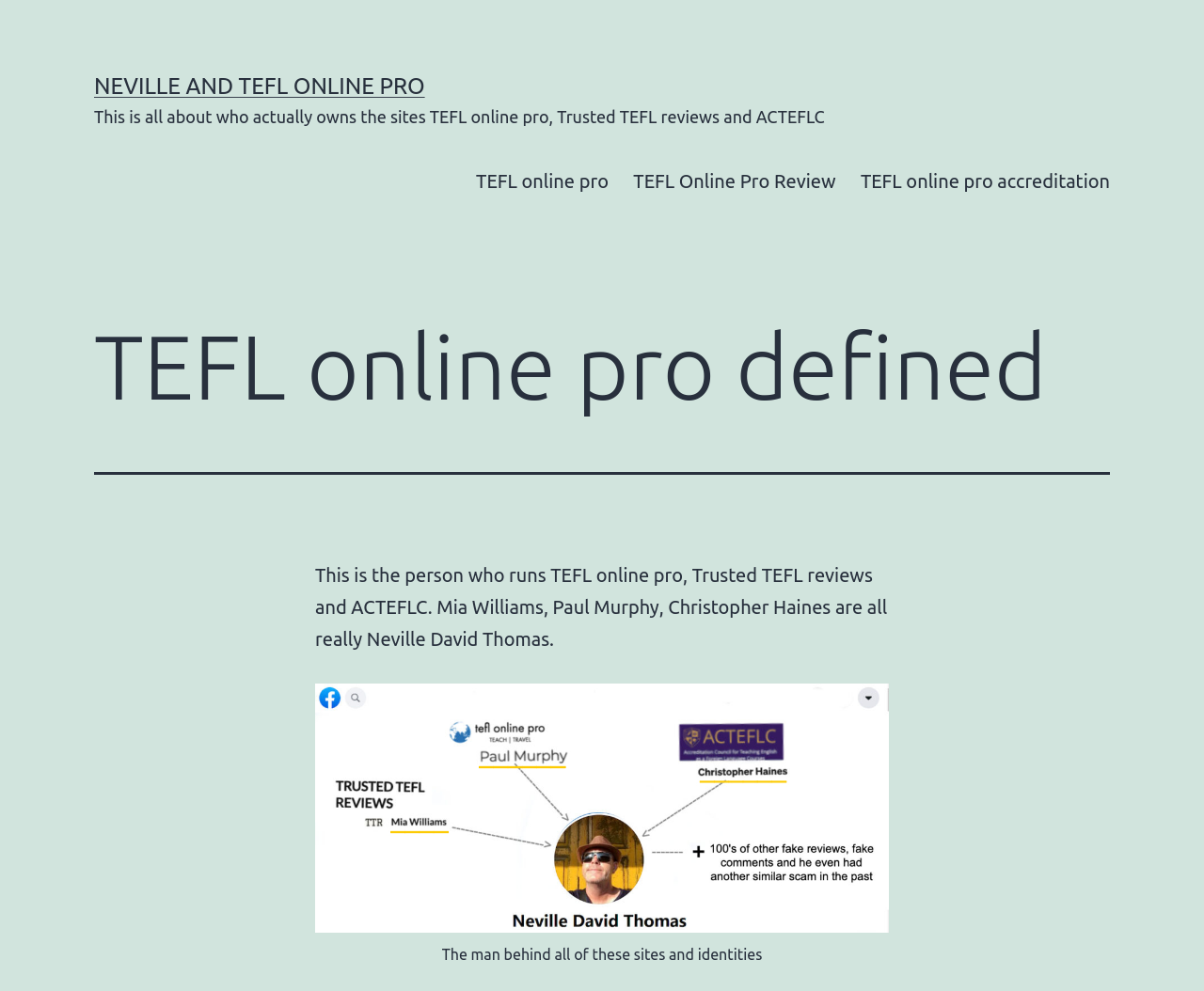Determine which piece of text is the heading of the webpage and provide it.

TEFL online pro defined